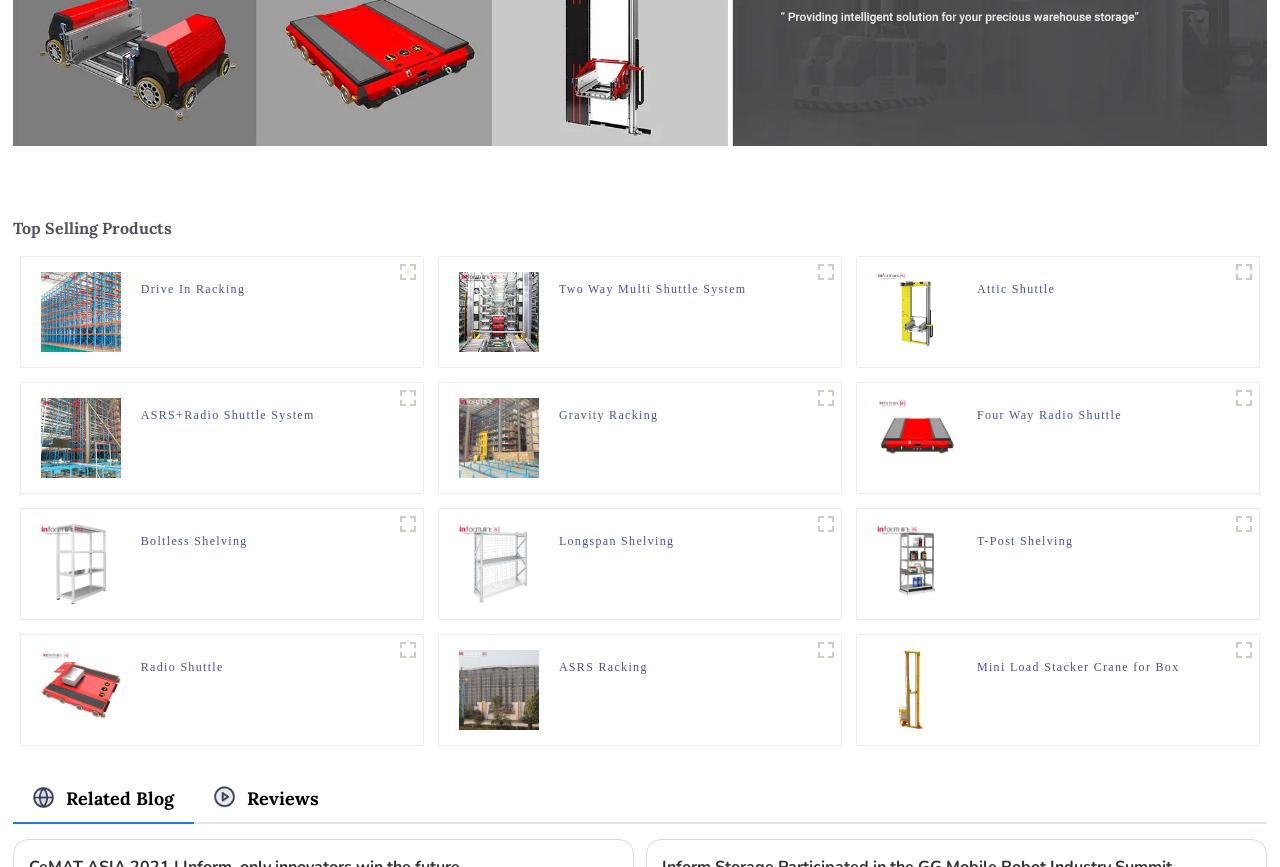Locate the bounding box of the UI element based on this description: "Building Defects Inspections". Provide four float numbers between 0 and 1 as [left, top, right, bottom].

None